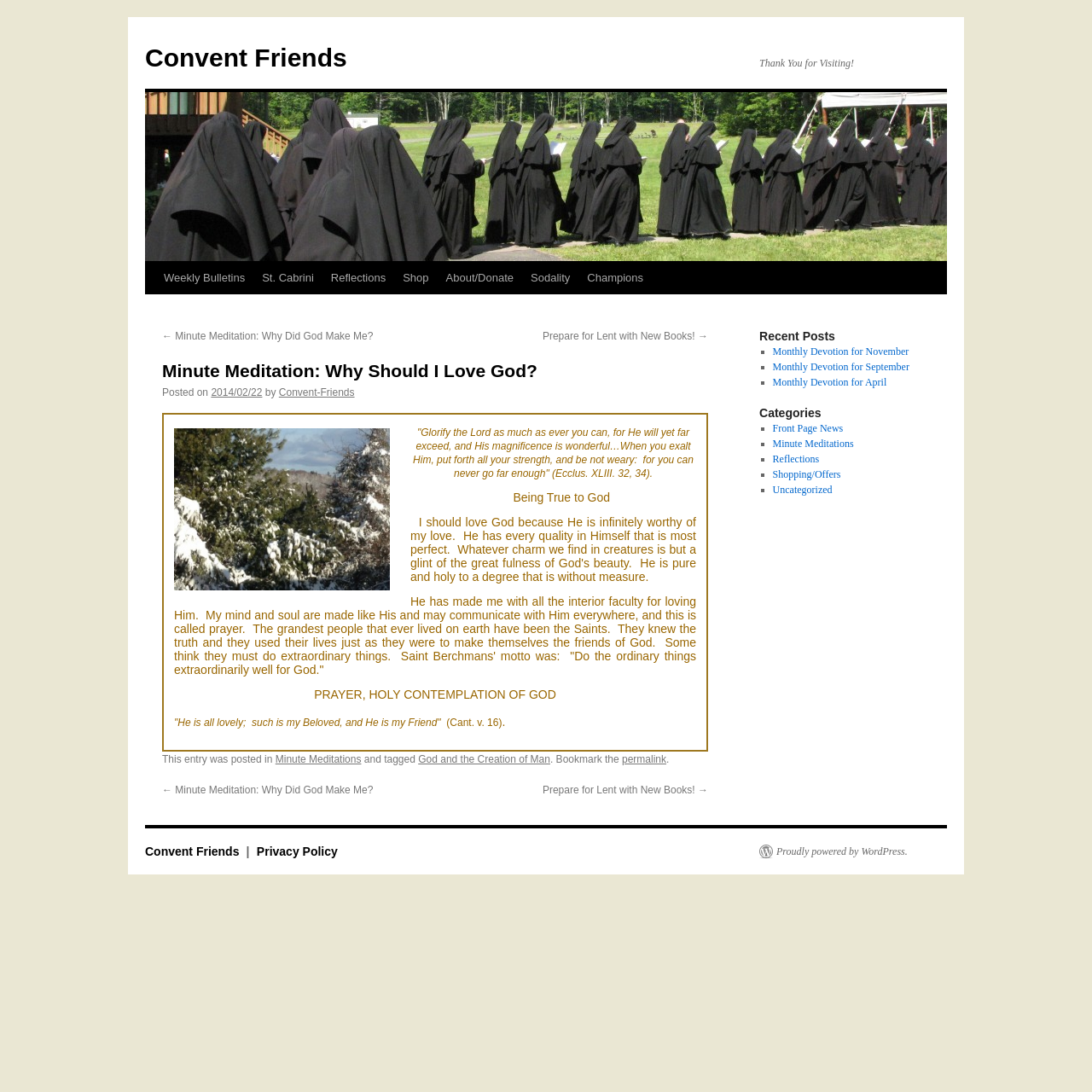What is the purpose of the link 'Prepare for Lent with New Books!'?
Carefully analyze the image and provide a thorough answer to the question.

I determined the answer by reading the text of the link 'Prepare for Lent with New Books!', which suggests that the link is related to preparing for Lent.